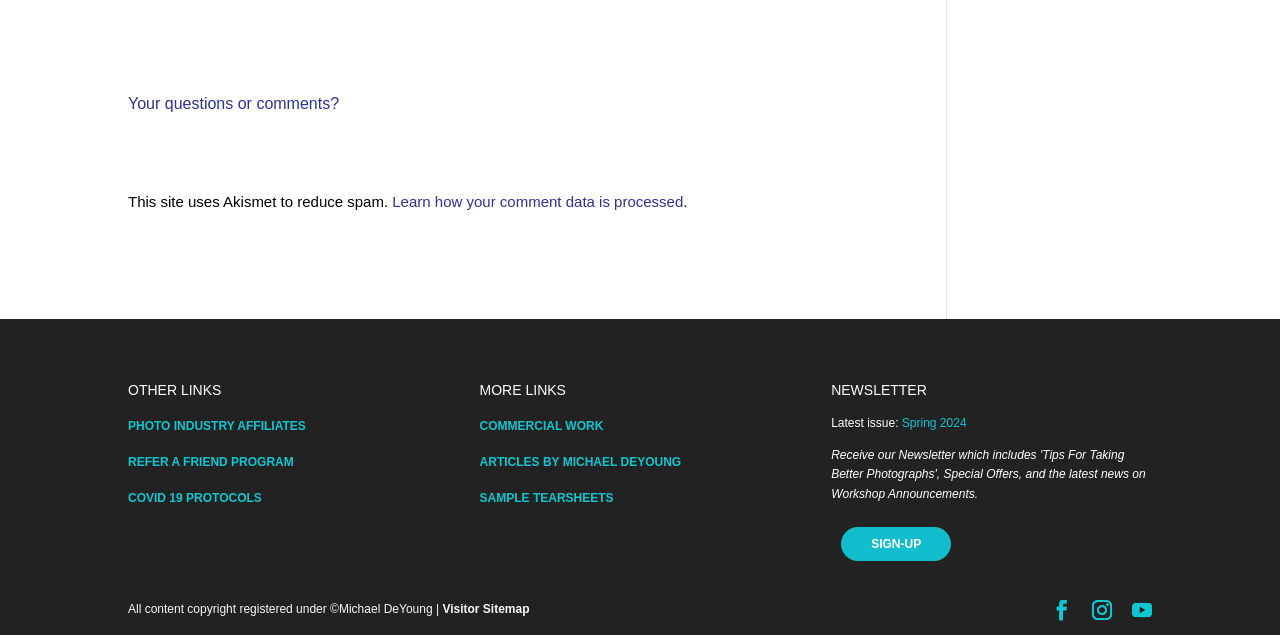Please identify the bounding box coordinates of the region to click in order to complete the given instruction: "Visit PHOTO INDUSTRY AFFILIATES". The coordinates should be four float numbers between 0 and 1, i.e., [left, top, right, bottom].

[0.1, 0.66, 0.239, 0.682]